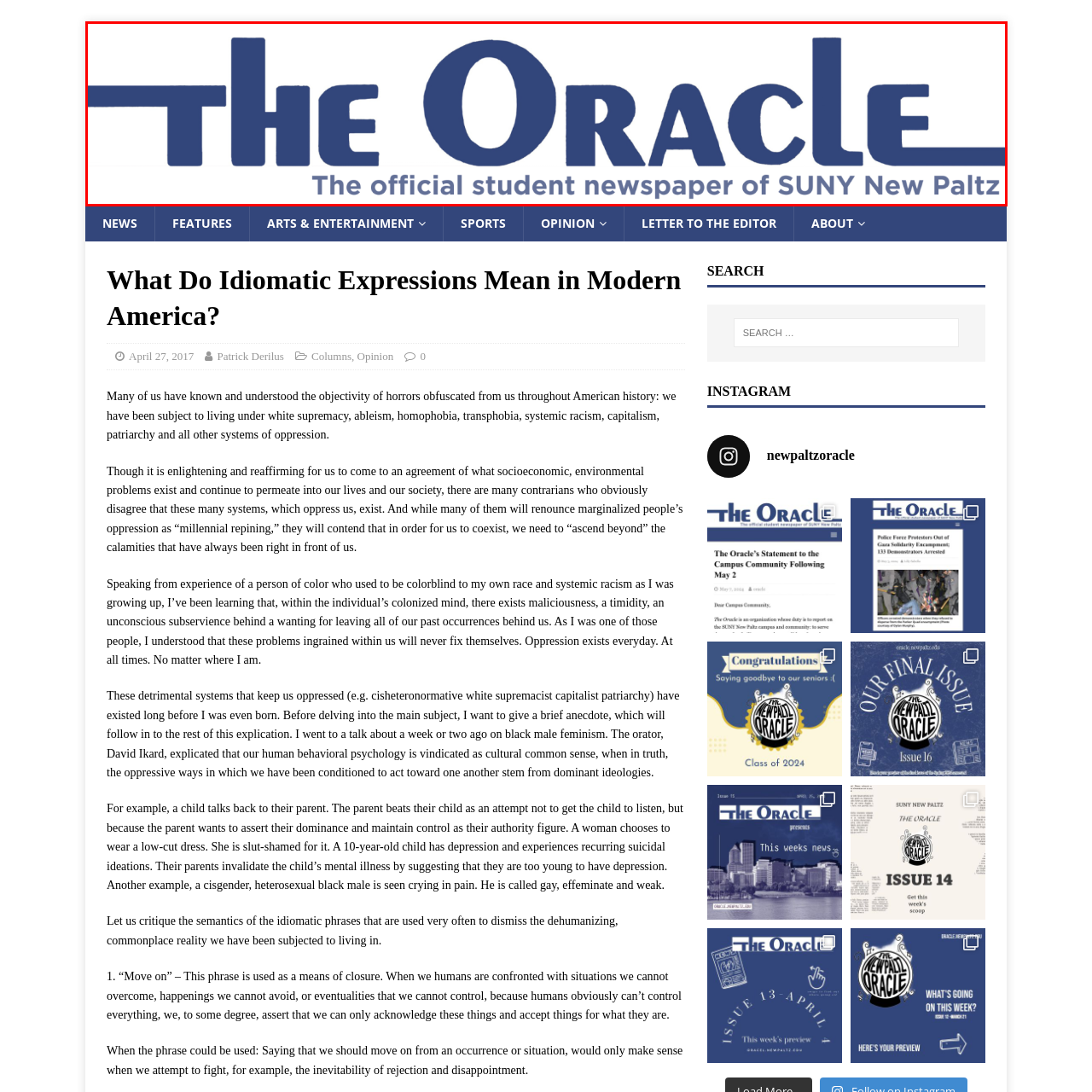Offer an in-depth description of the picture located within the red frame.

The image features the logo of "The Oracle," which is identified as the official student newspaper of SUNY New Paltz. The logo is designed in a bold, contemporary font, prominently displaying the title "THE ORACLE" in a deep blue color. Below this title, in a smaller font, it states "The official student newspaper of SUNY New Paltz," reinforcing its identity and purpose as a publication representing the student community of the university. This logo is likely intended to convey a sense of authority and connection to the student body, serving as a visual focal point for the newspaper's branding and outreach.